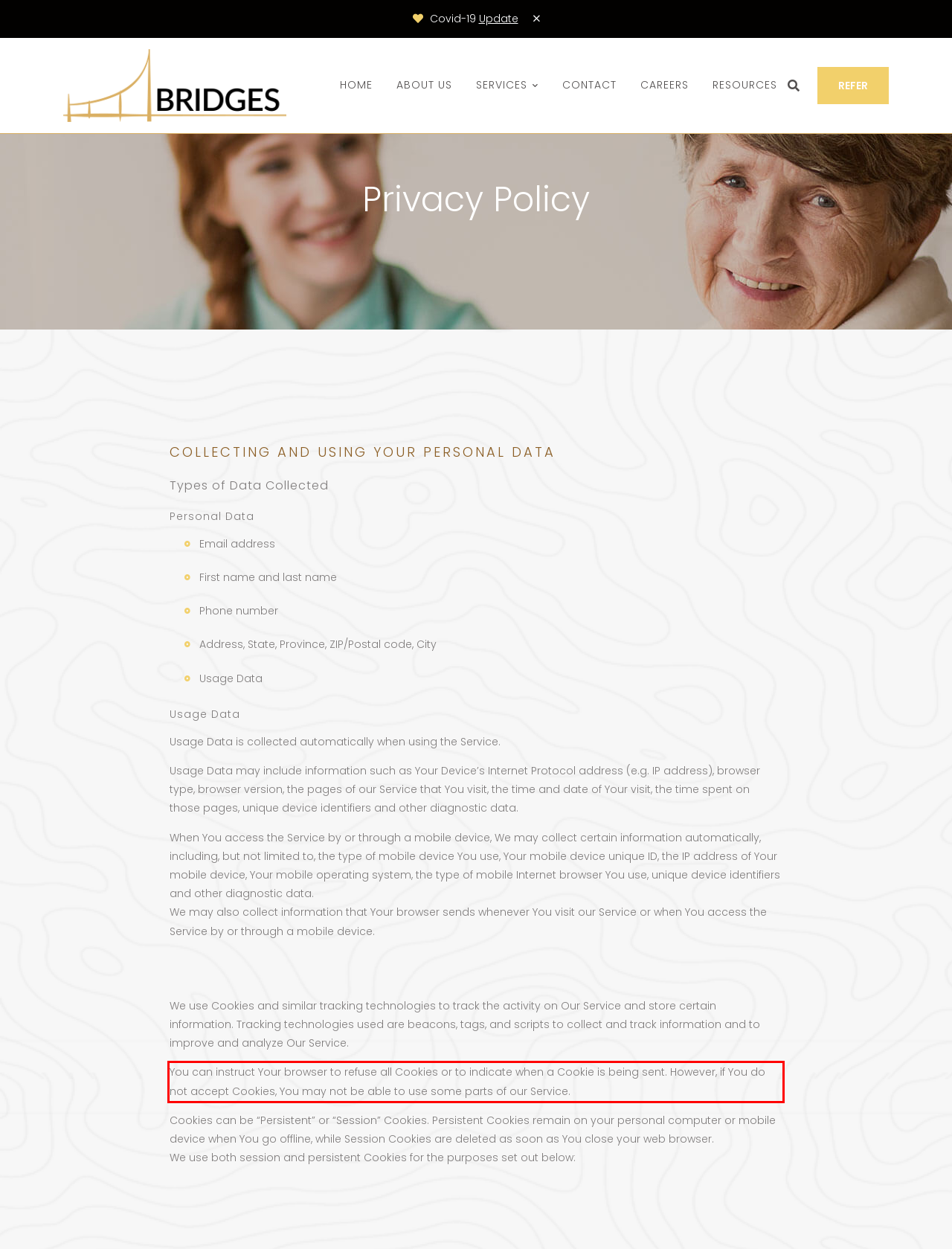Using the provided screenshot of a webpage, recognize the text inside the red rectangle bounding box by performing OCR.

You can instruct Your browser to refuse all Cookies or to indicate when a Cookie is being sent. However, if You do not accept Cookies, You may not be able to use some parts of our Service.